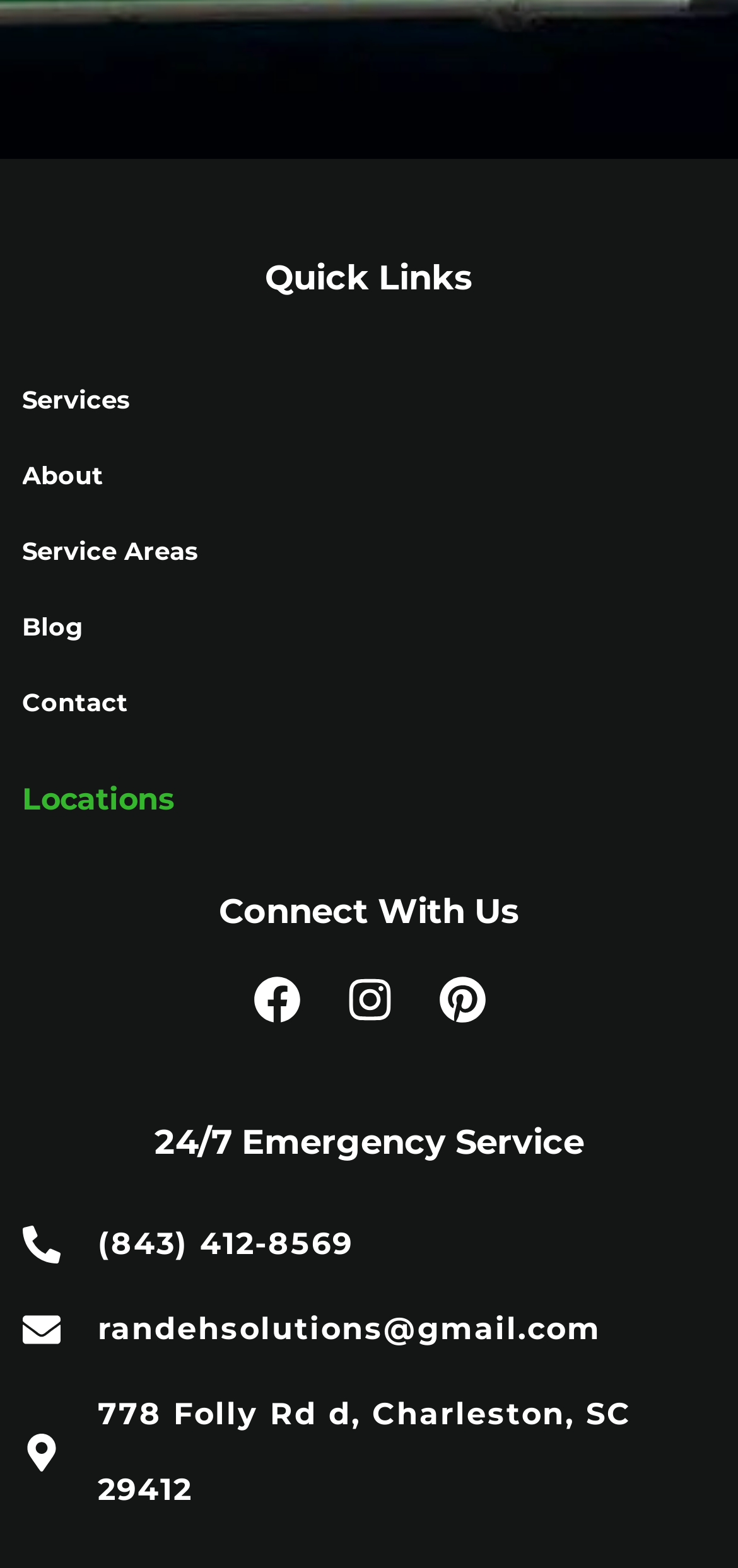What is the company's email address?
Use the information from the screenshot to give a comprehensive response to the question.

I found the answer by looking at the link element 'randehsolutions@gmail.com' which is located at the bottom of the page, indicating that this is the company's email address.